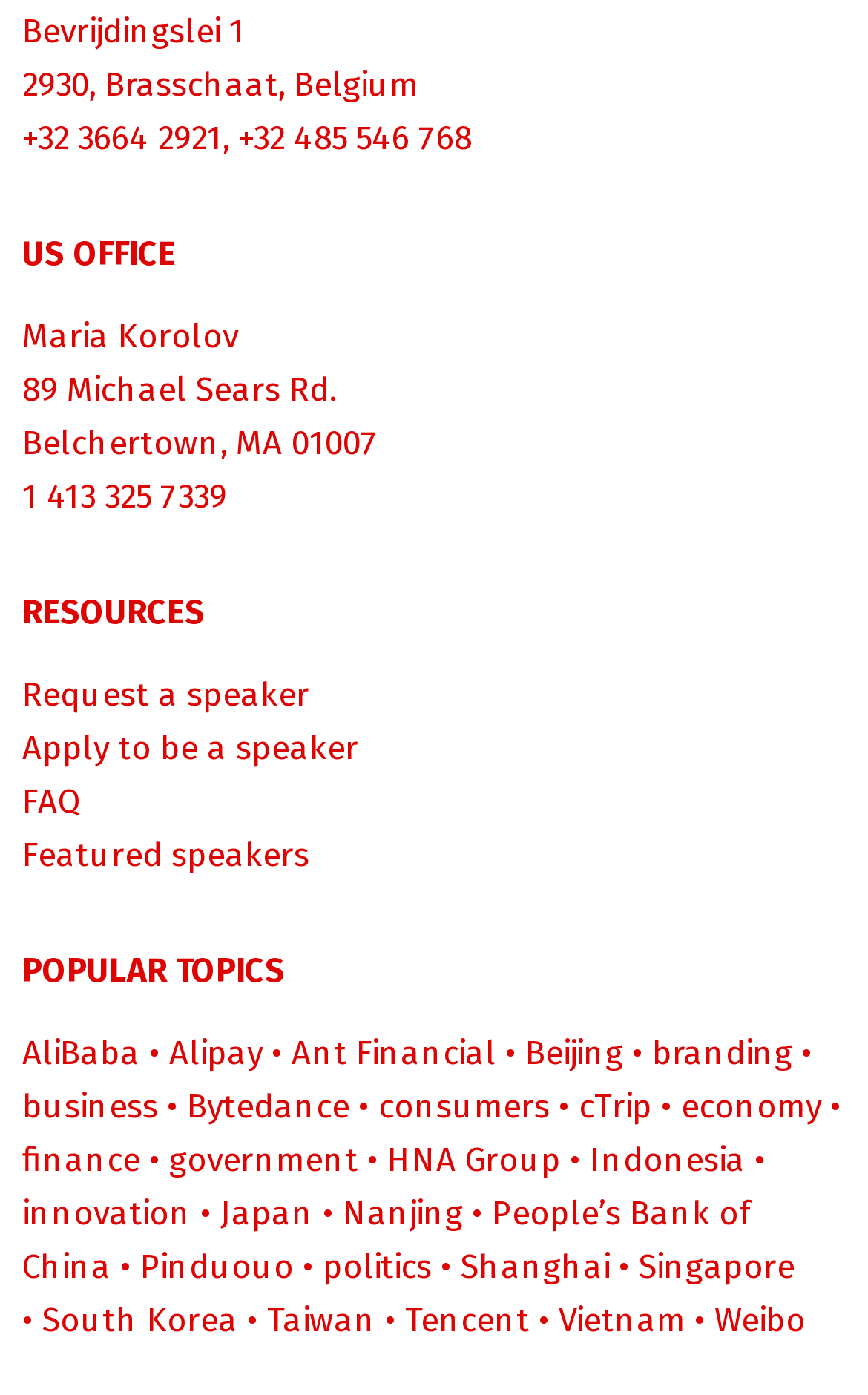Locate the bounding box coordinates of the element you need to click to accomplish the task described by this instruction: "Read about branding".

[0.751, 0.741, 0.913, 0.769]